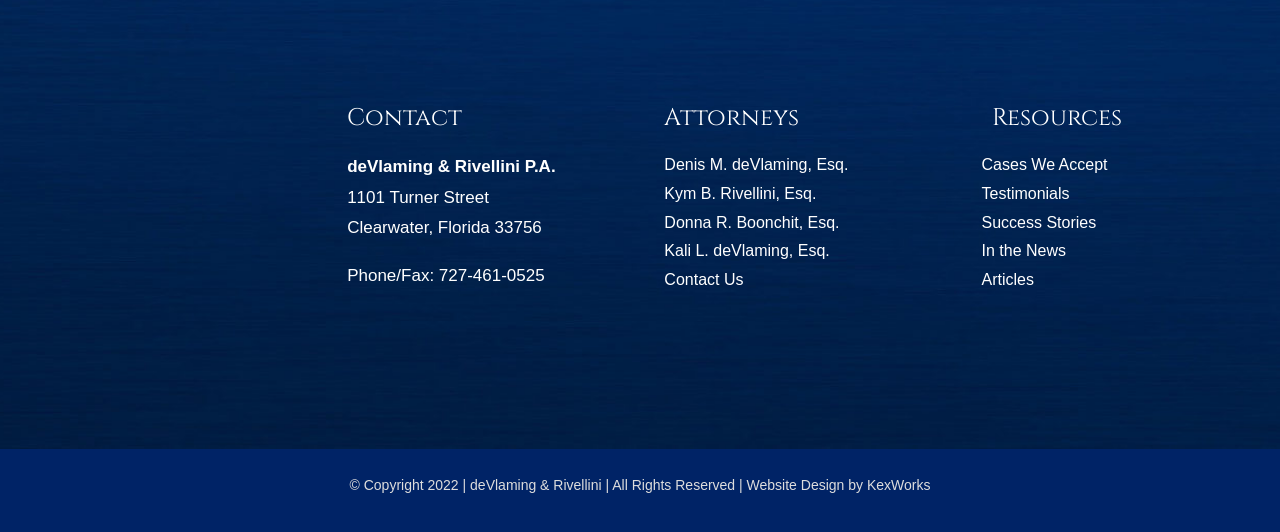What is the name of the law firm?
Based on the image, give a one-word or short phrase answer.

deVlaming & Rivellini P.A.